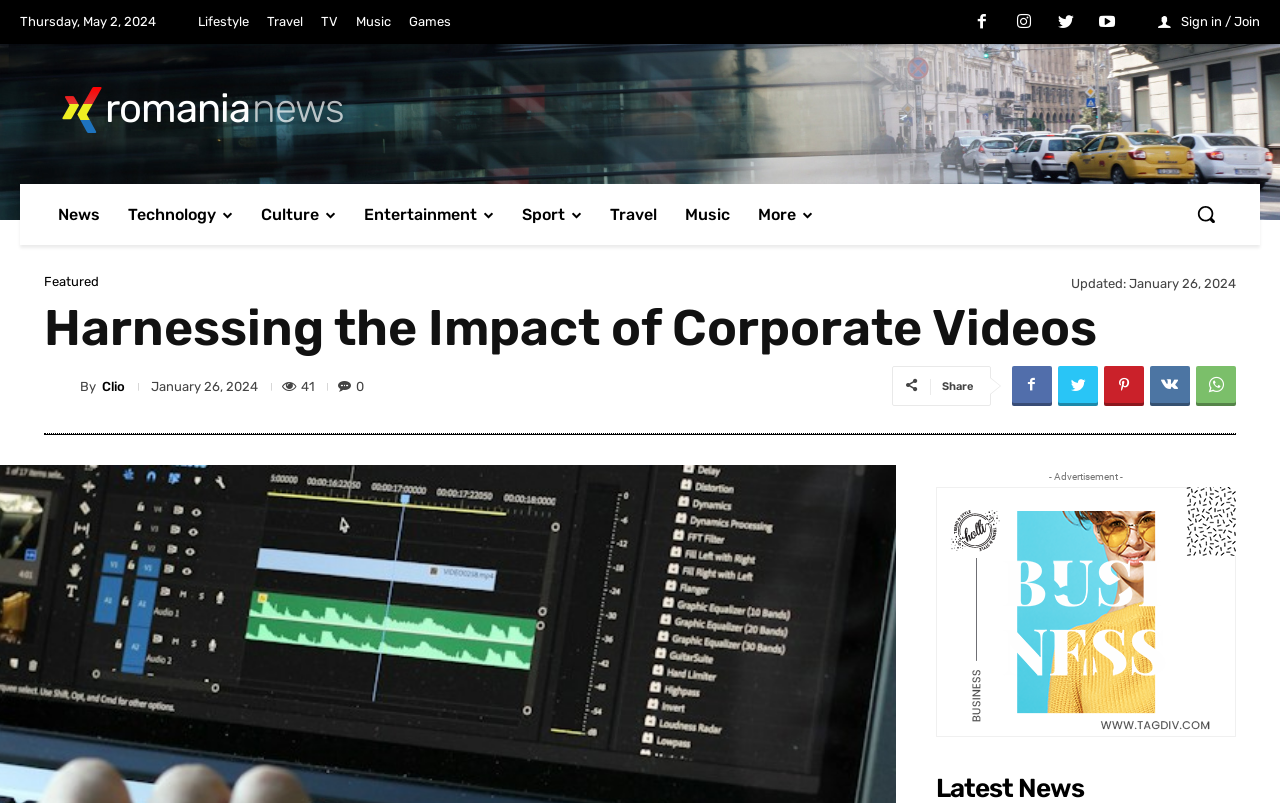Explain in detail what is displayed on the webpage.

The webpage appears to be a blog post titled "Harnessing the Impact of Corporate Videos" on a website called "My Blog". At the top left, there is a date "Thursday, May 2, 2024" and a row of links to different categories such as "Lifestyle", "Travel", "TV", "Music", and "Games". On the top right, there is a link to "Sign in / Join" and a series of social media icons.

Below the top row, there is a large link to "romania news" that spans almost the entire width of the page. Underneath, there are several links to different news categories such as "News", "Technology", "Culture", "Entertainment", "Sport", "Travel", "Music", and "More". These links are arranged in a horizontal row.

To the right of the news category links, there is a search button with a magnifying glass icon. Next to the search button, there is a small image.

The main content of the blog post begins with a heading "Harnessing the Impact of Corporate Videos" followed by a link to the author "Clio" and a publication date "January 26, 2024". The post has 41 views, and there are links to share the post on social media platforms.

At the bottom of the page, there is a large image that spans almost the entire width of the page, with a link to "spot_img" above it.